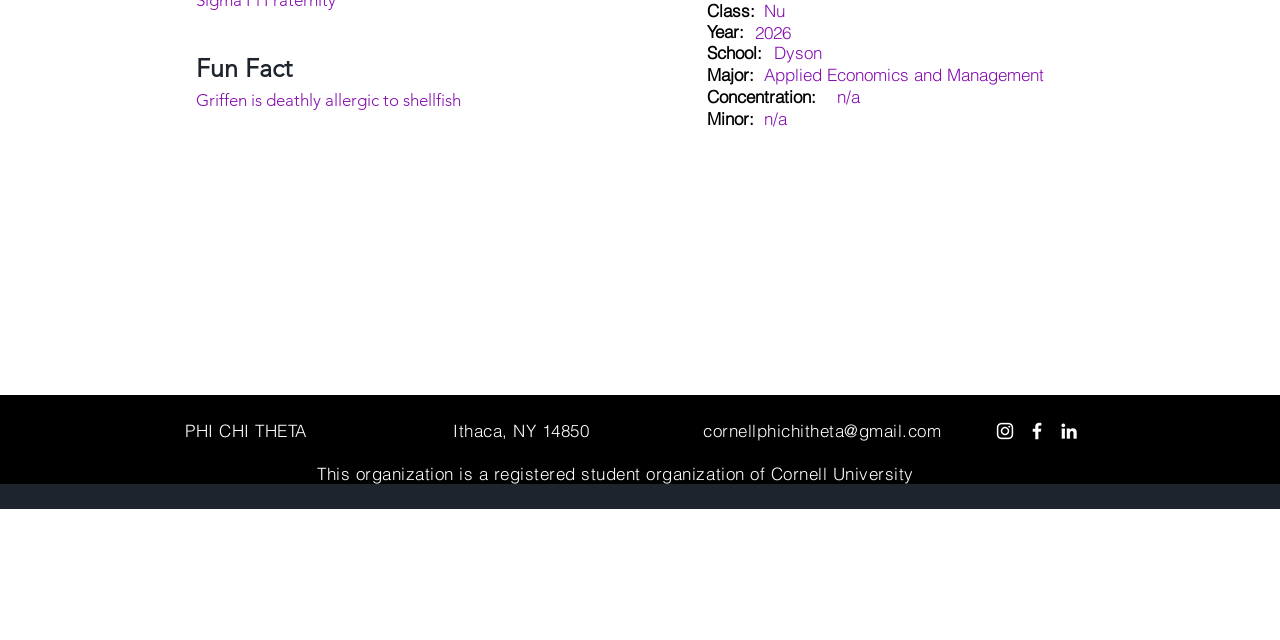Please specify the bounding box coordinates in the format (top-left x, top-left y, bottom-right x, bottom-right y), with values ranging from 0 to 1. Identify the bounding box for the UI component described as follows: aria-label="White Instagram Icon"

[0.777, 0.656, 0.794, 0.691]